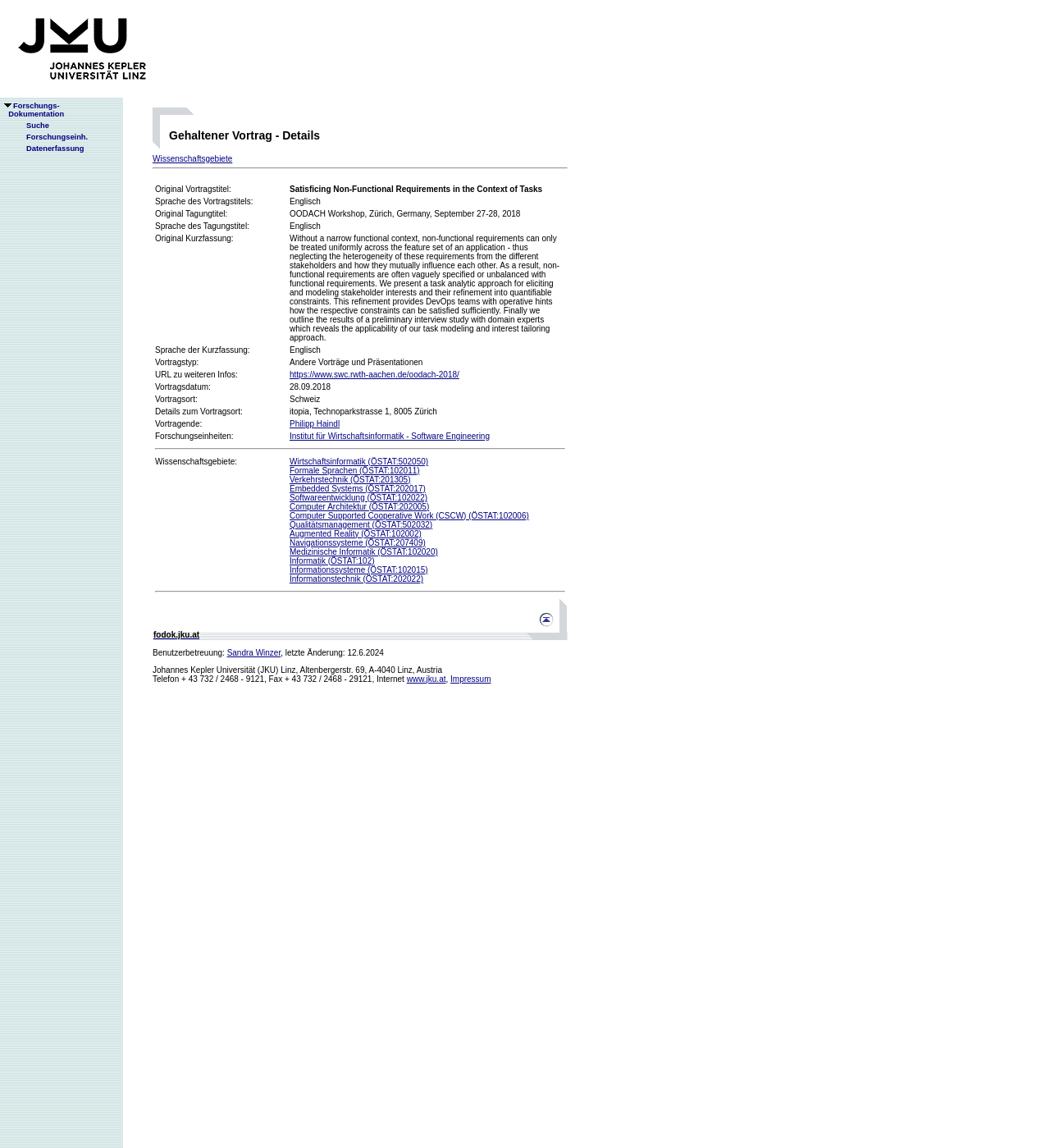Please determine and provide the text content of the webpage's heading.

Gehaltener Vortrag - Details